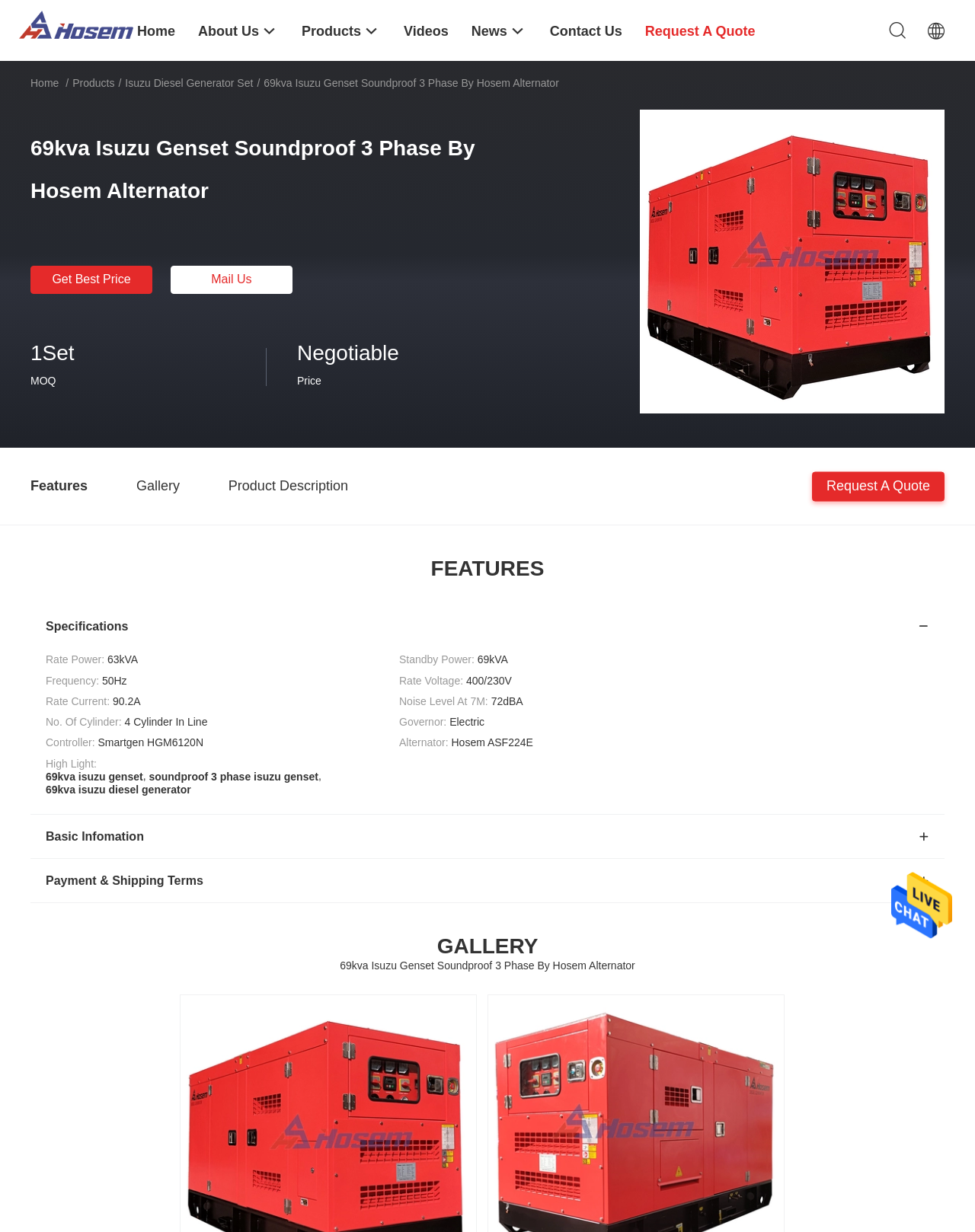Could you find the bounding box coordinates of the clickable area to complete this instruction: "Visit the 'Home' page"?

[0.141, 0.0, 0.18, 0.049]